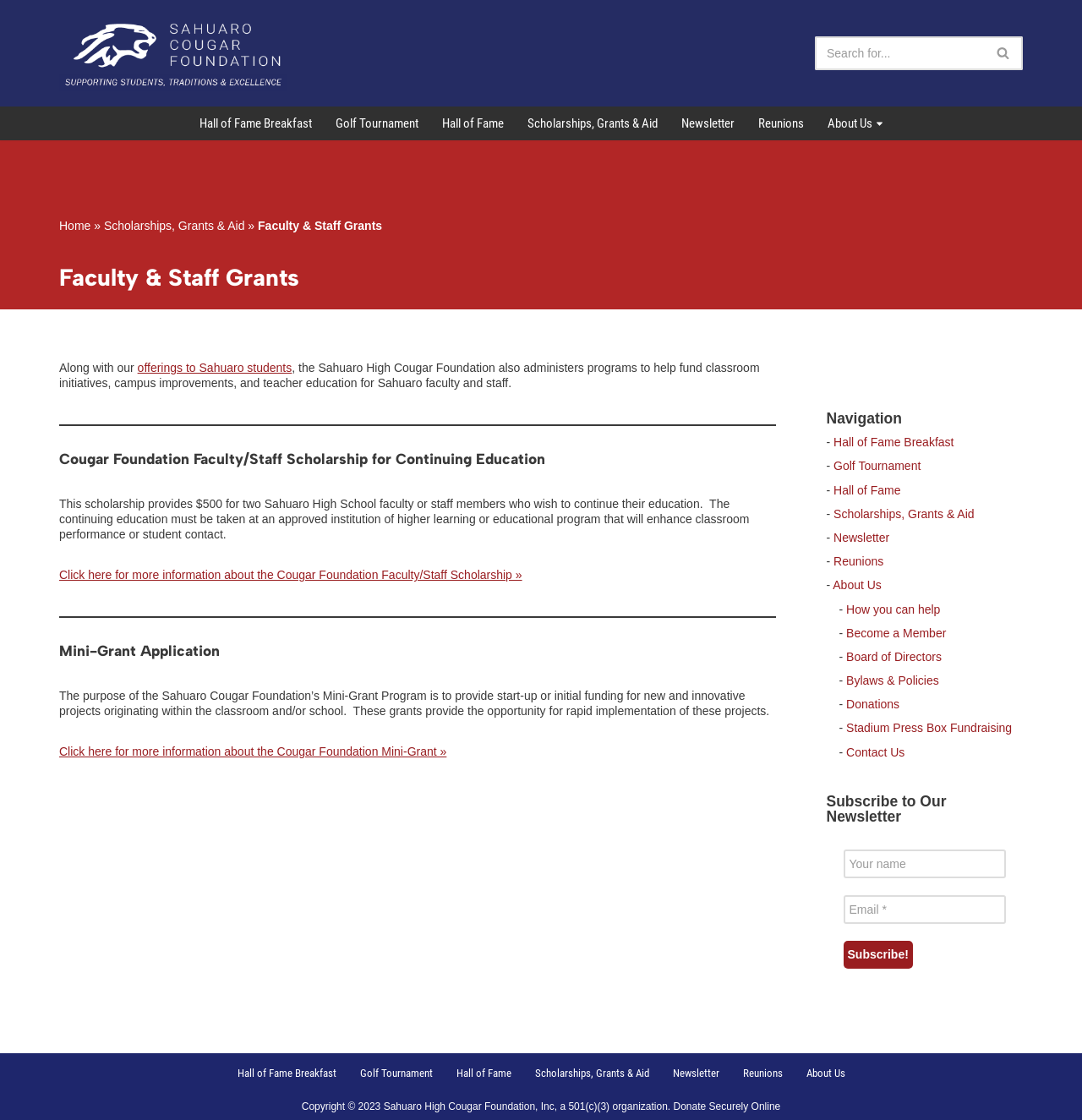Find and extract the text of the primary heading on the webpage.

Faculty & Staff Grants